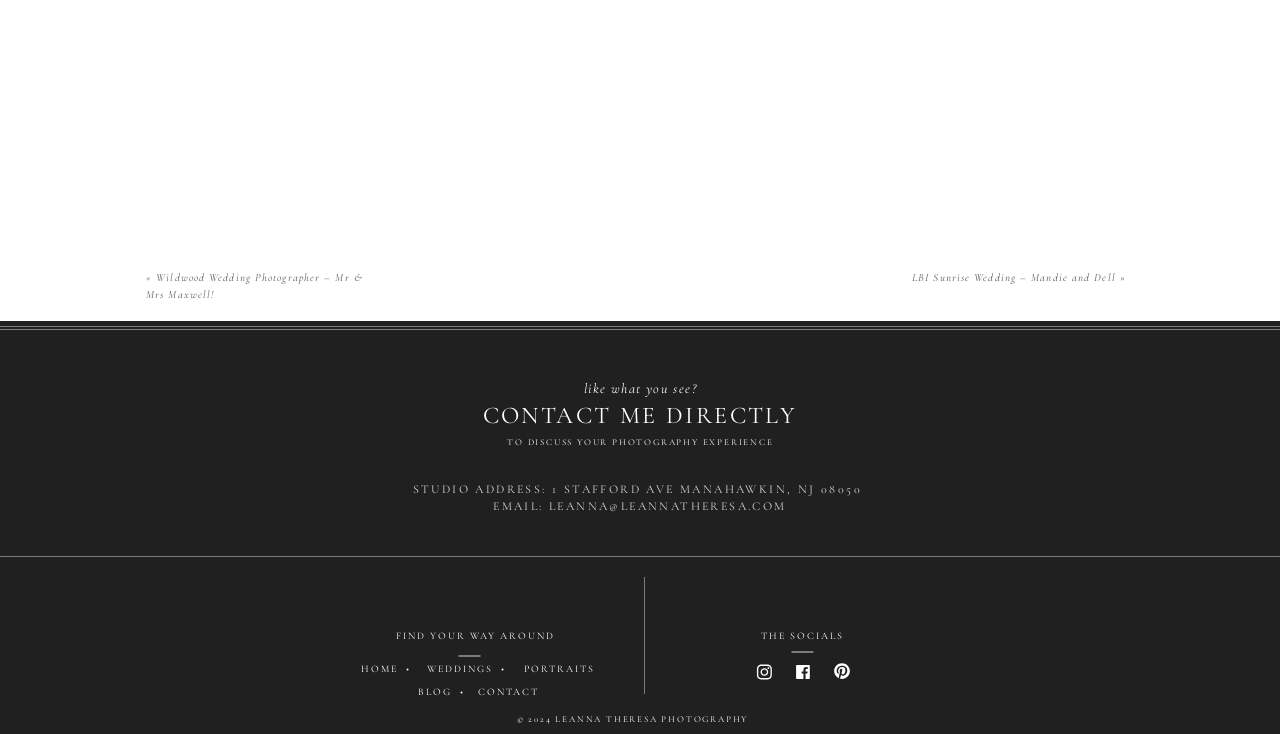Find the bounding box of the UI element described as: "BLOG •". The bounding box coordinates should be given as four float values between 0 and 1, i.e., [left, top, right, bottom].

[0.327, 0.926, 0.391, 0.948]